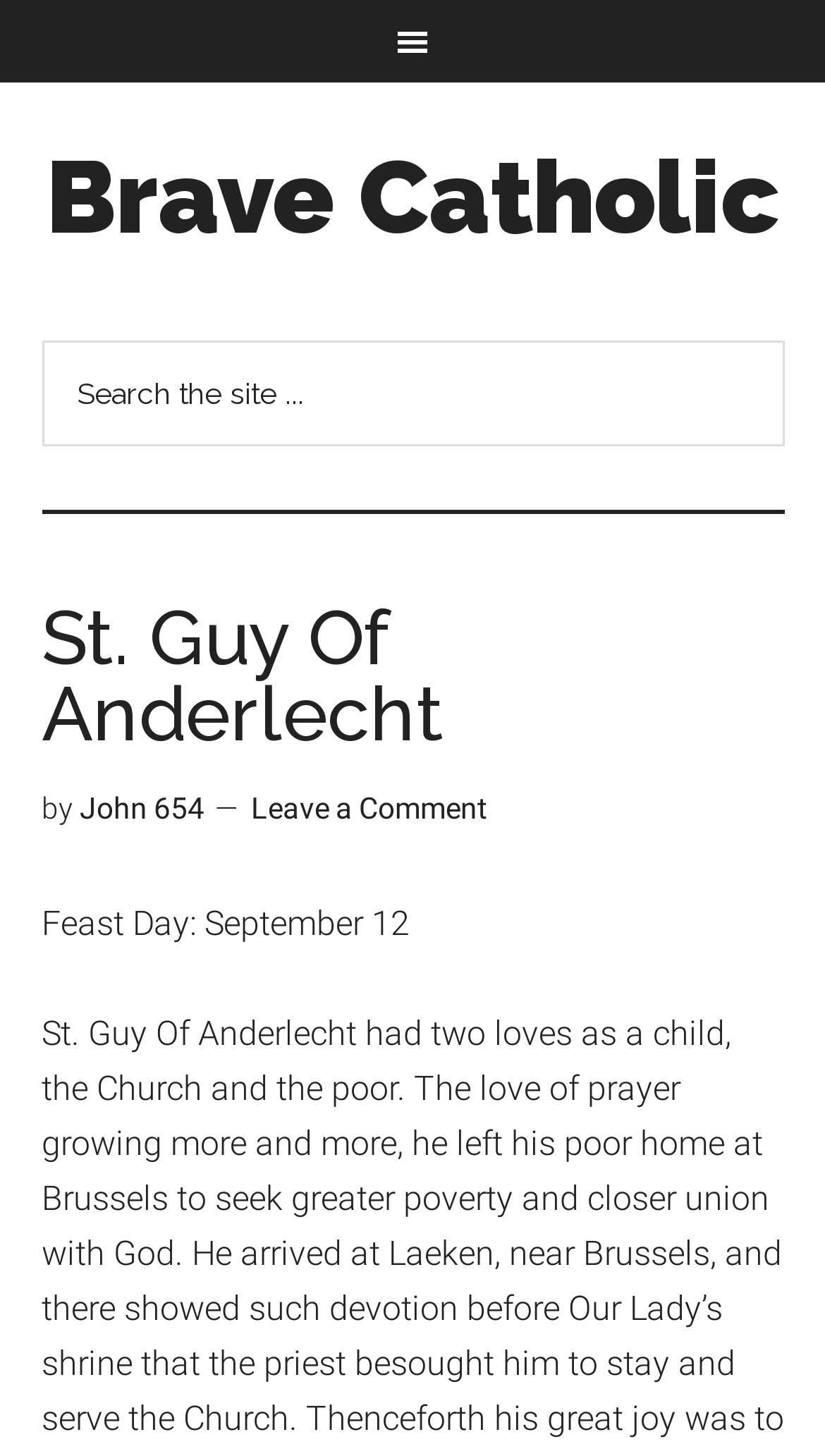What can be done in the search section?
Please ensure your answer is as detailed and informative as possible.

I found the answer by looking at the searchbox element 'Search the site...' which is located in the search section, indicating that users can search the site using this feature.